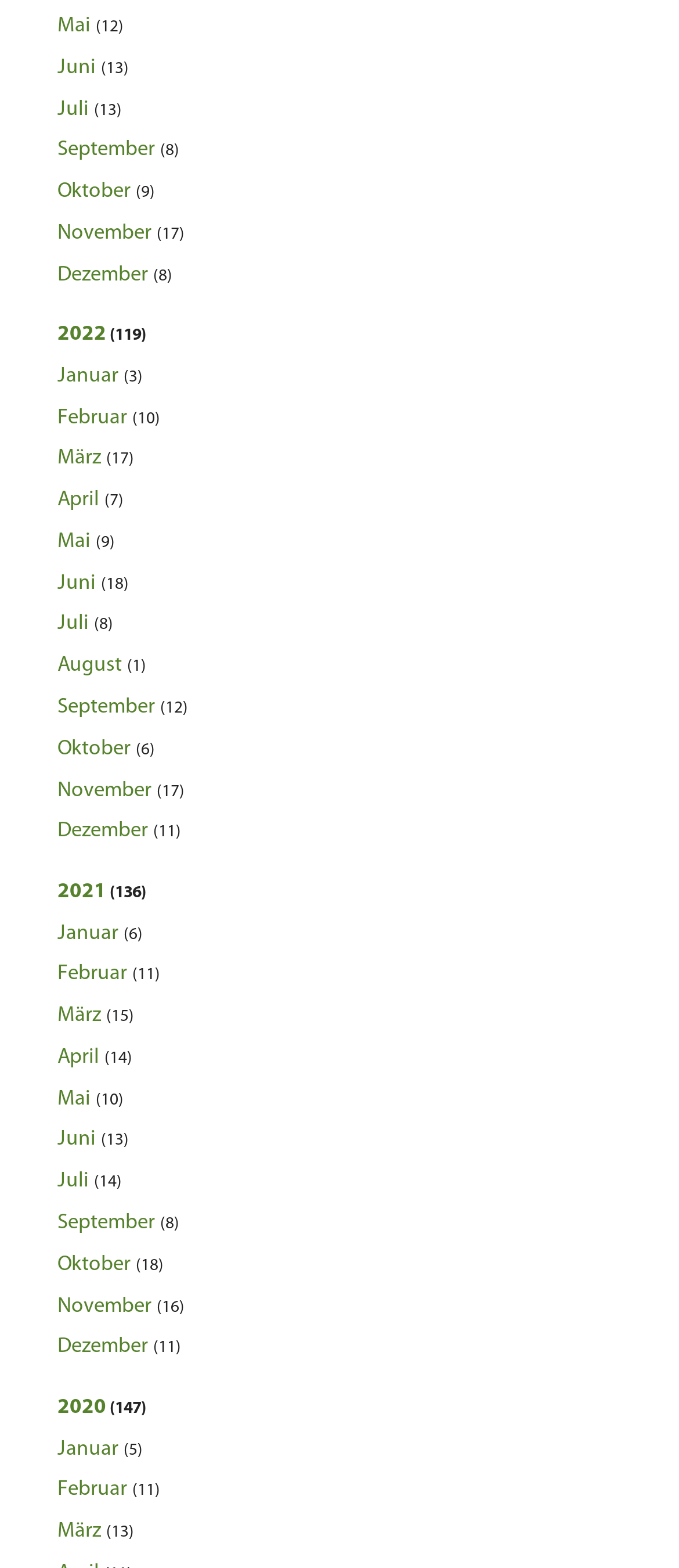Are there any months with only one entry?
Based on the image, provide your answer in one word or phrase.

Yes